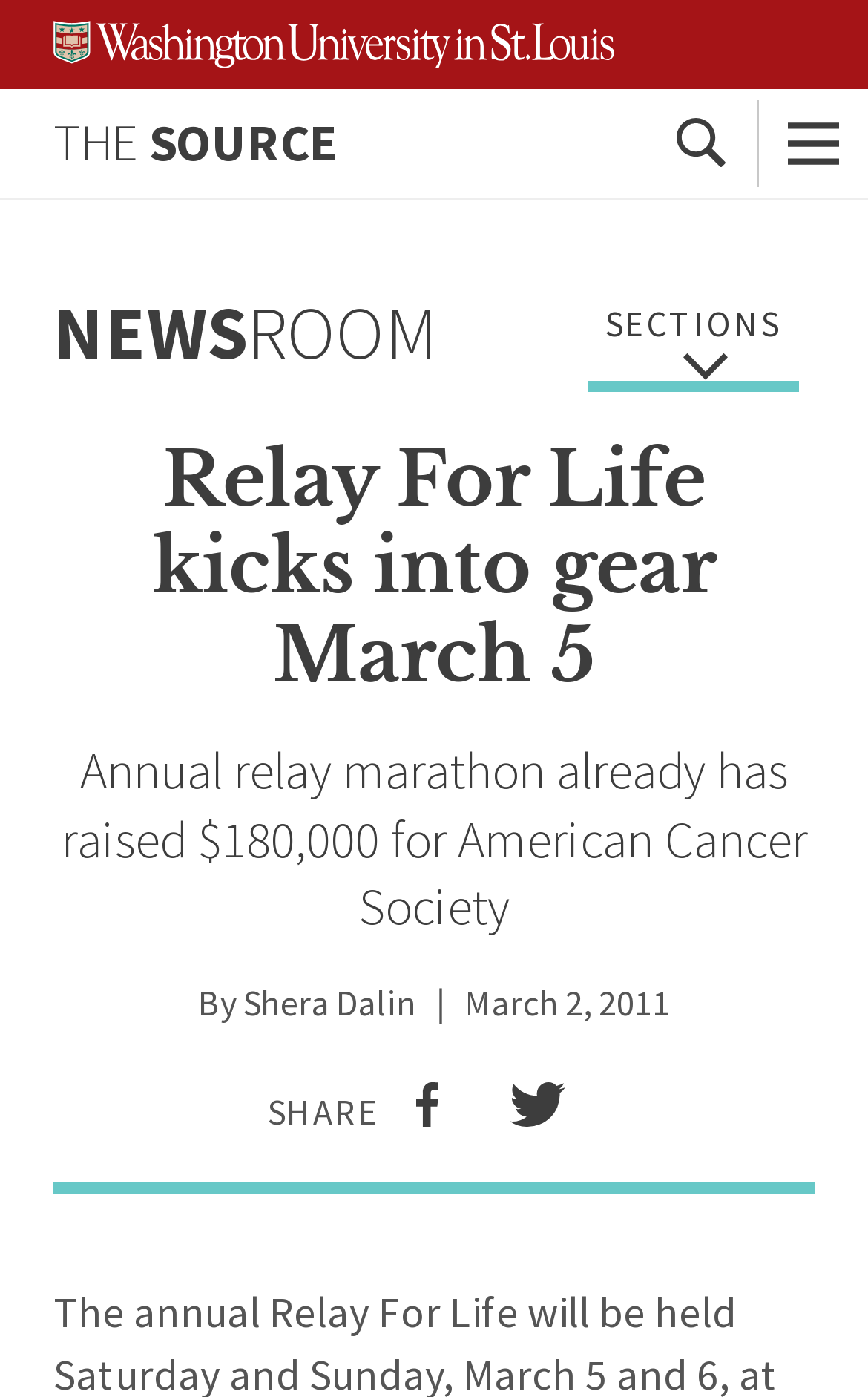Locate the primary heading on the webpage and return its text.

Relay For Life kicks into gear March 5